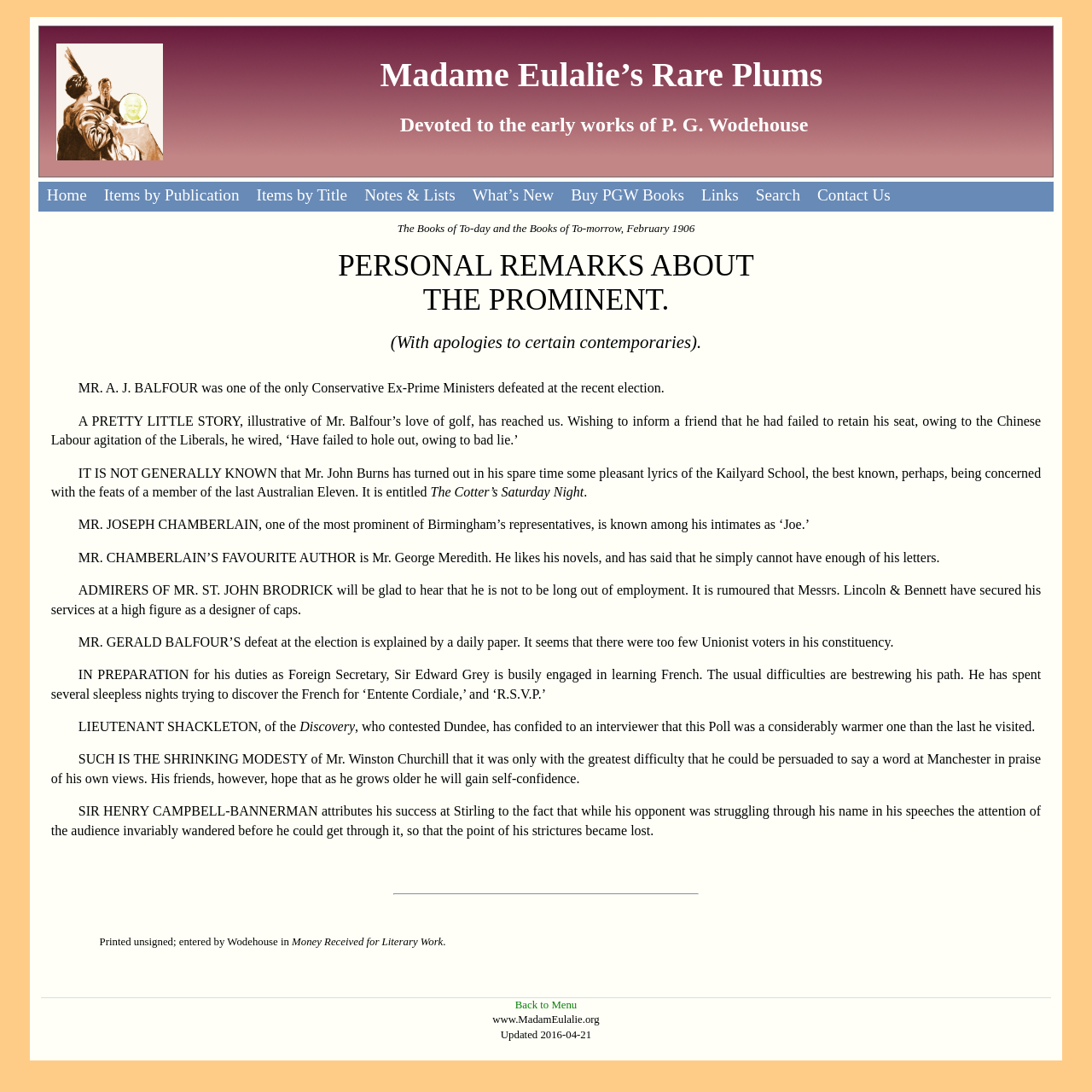Provide a single word or phrase answer to the question: 
How many links are there in the navigation menu?

9